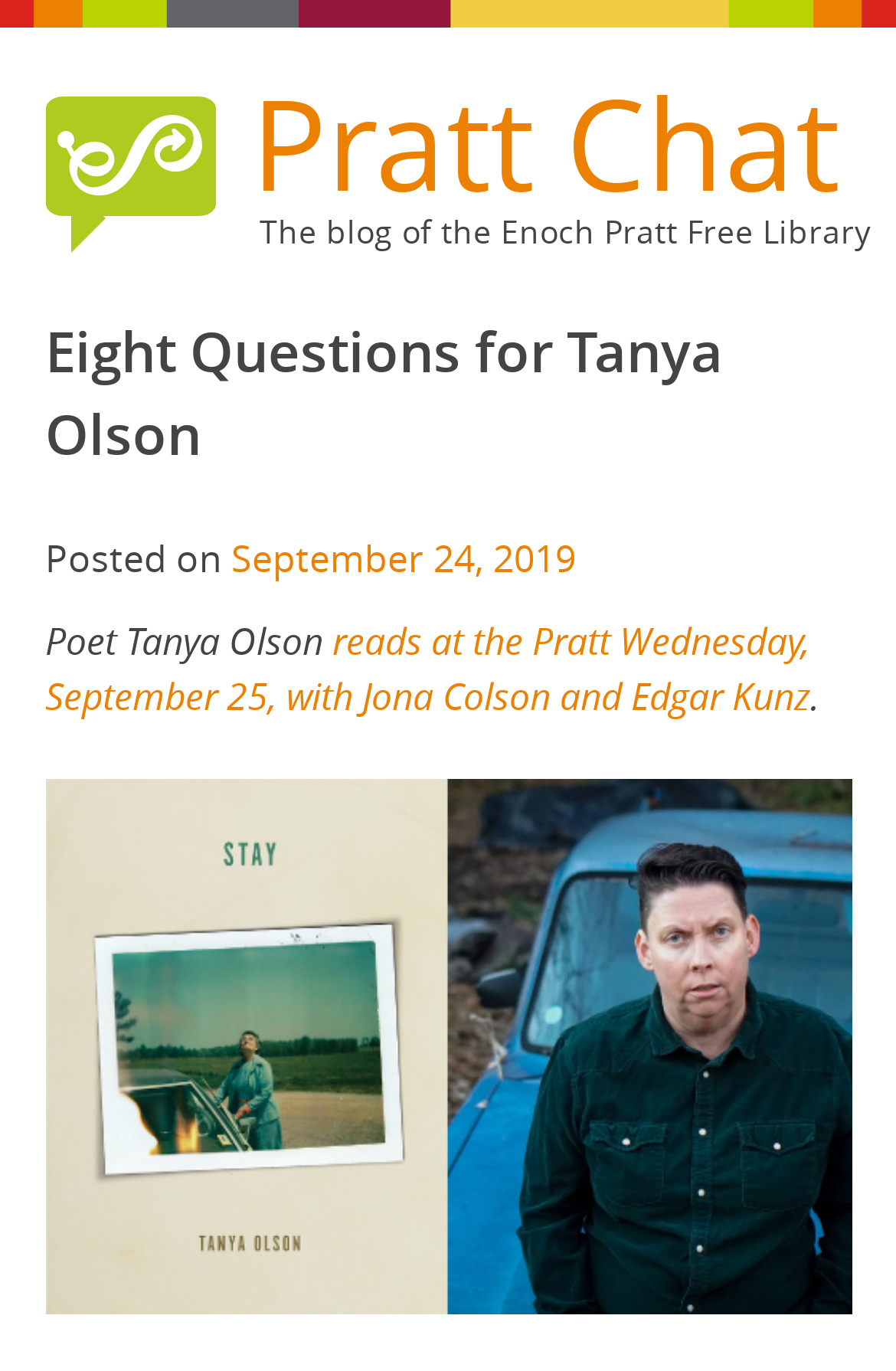Using details from the image, please answer the following question comprehensively:
How many writers are mentioned as accompanying Tanya Olson at the Pratt?

The webpage mentions 'Poet Tanya Olson reads at the Pratt Wednesday, September 25, with Jona Colson and Edgar Kunz.' Therefore, there are two writers accompanying Tanya Olson at the Pratt, namely Jona Colson and Edgar Kunz.